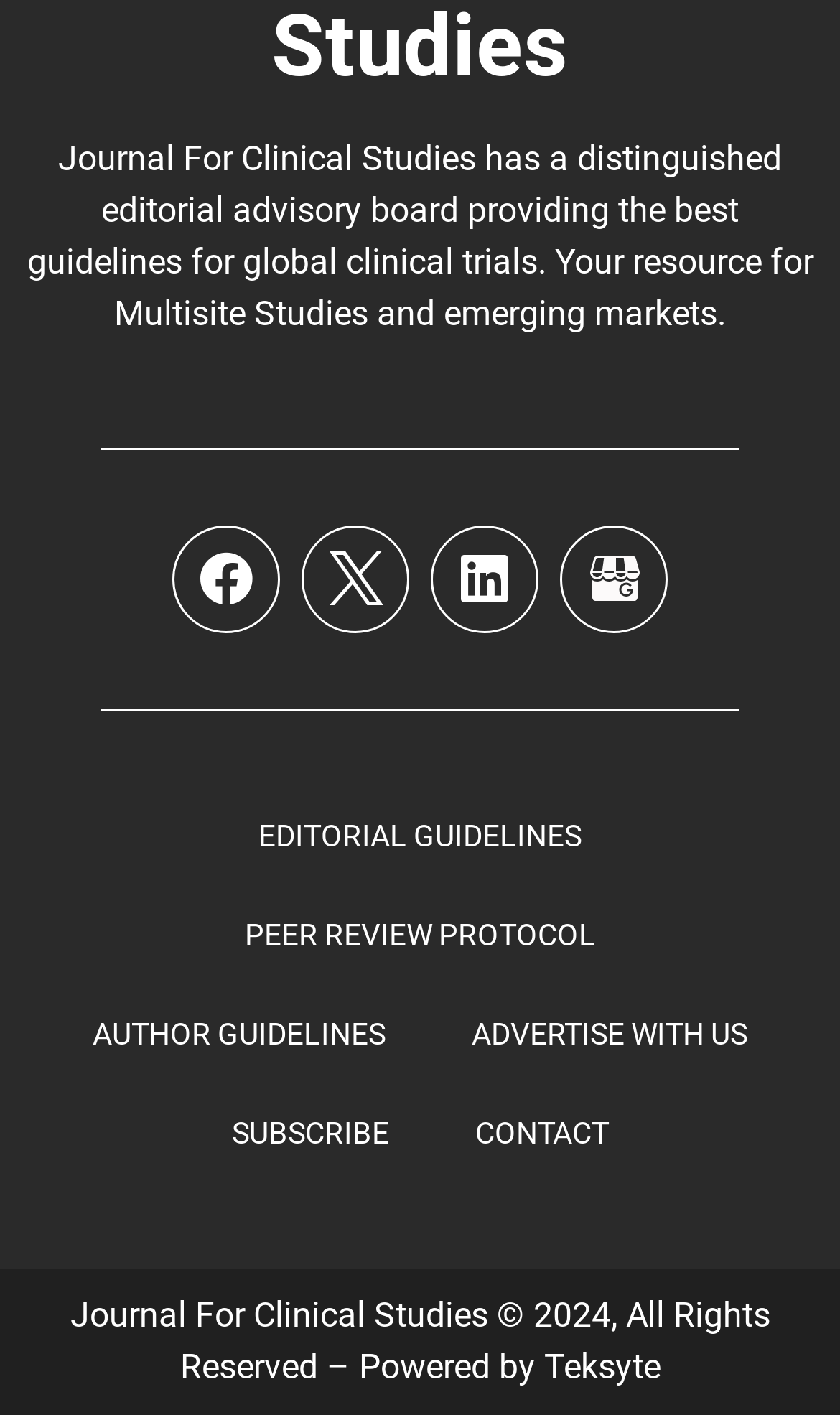Indicate the bounding box coordinates of the clickable region to achieve the following instruction: "Contact the journal."

[0.514, 0.765, 0.776, 0.835]